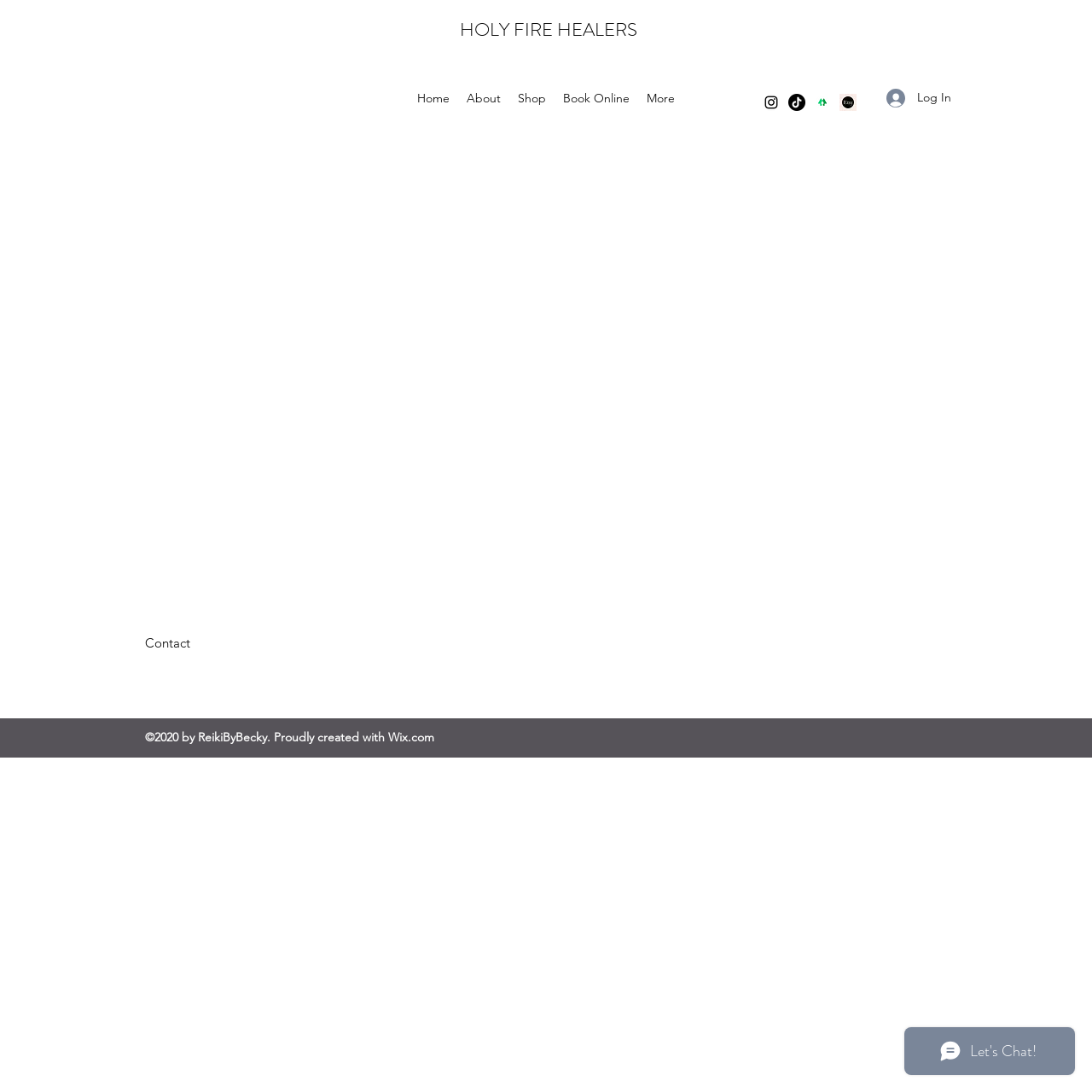Bounding box coordinates are given in the format (top-left x, top-left y, bottom-right x, bottom-right y). All values should be floating point numbers between 0 and 1. Provide the bounding box coordinate for the UI element described as: Sri Chinmoy's poetry

None